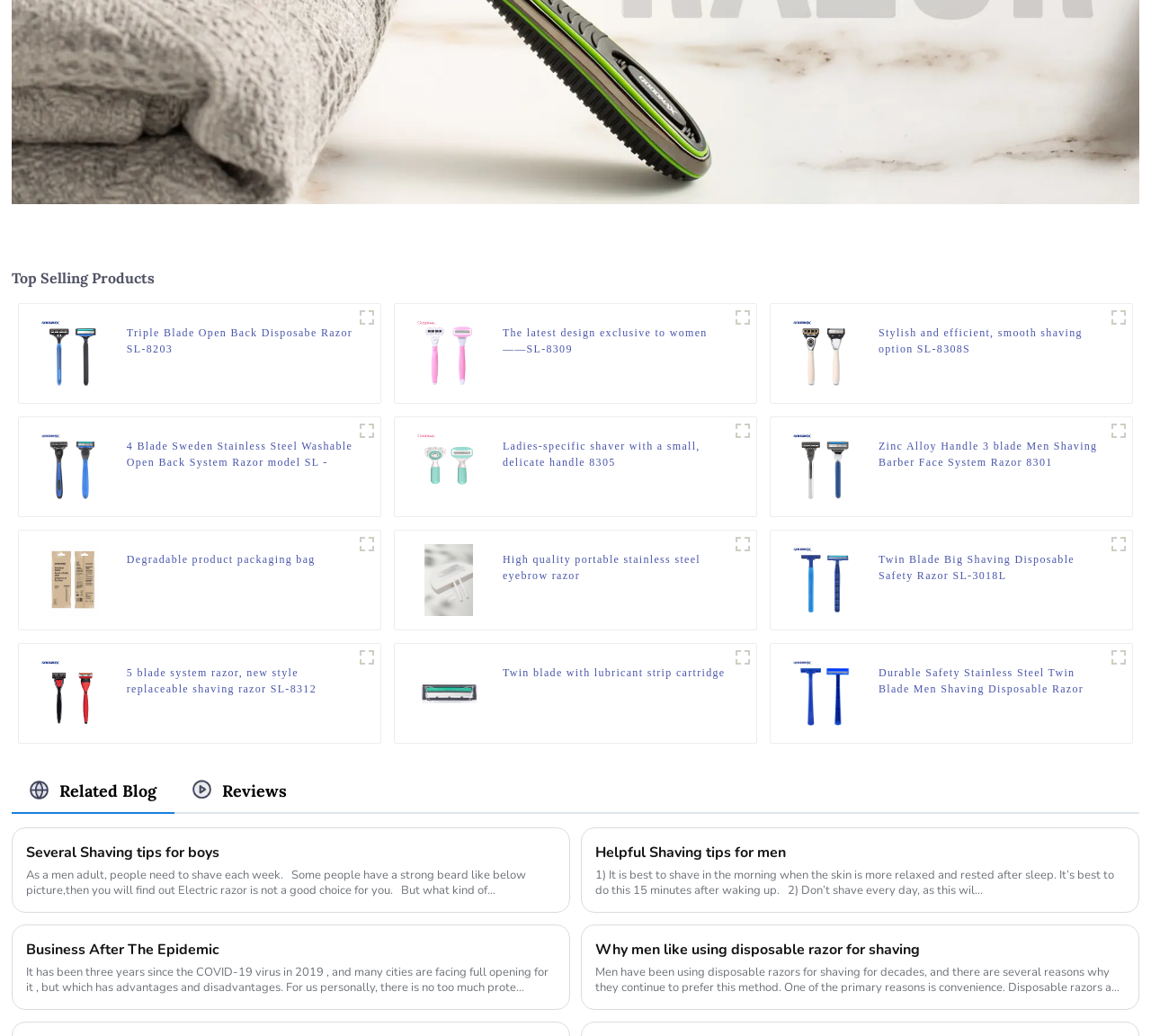Could you locate the bounding box coordinates for the section that should be clicked to accomplish this task: "Learn more about Stylish and efficient, smooth shaving option SL-8308S".

[0.763, 0.313, 0.96, 0.345]